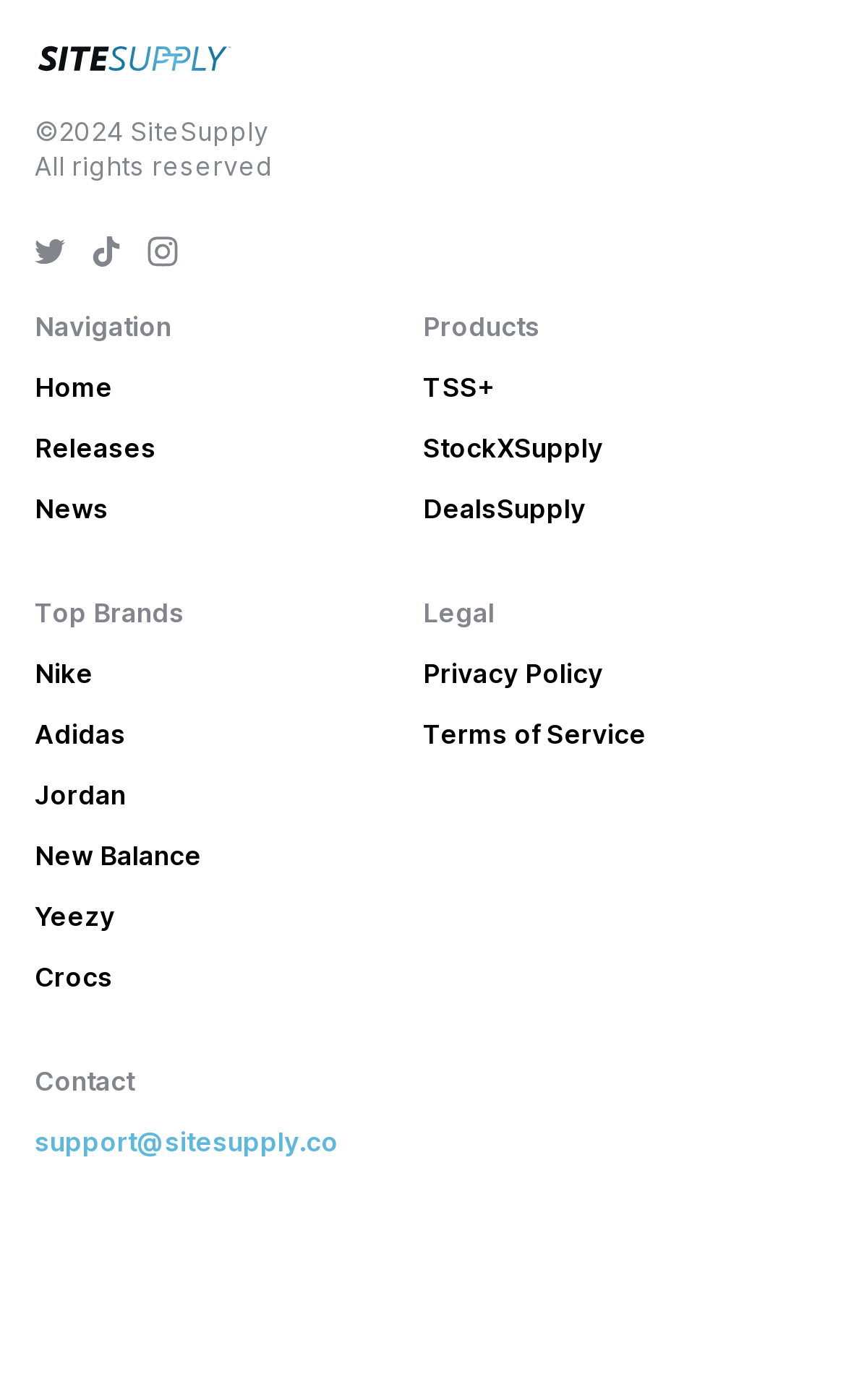Can you pinpoint the bounding box coordinates for the clickable element required for this instruction: "Explore TSS+"? The coordinates should be four float numbers between 0 and 1, i.e., [left, top, right, bottom].

[0.5, 0.265, 0.585, 0.288]